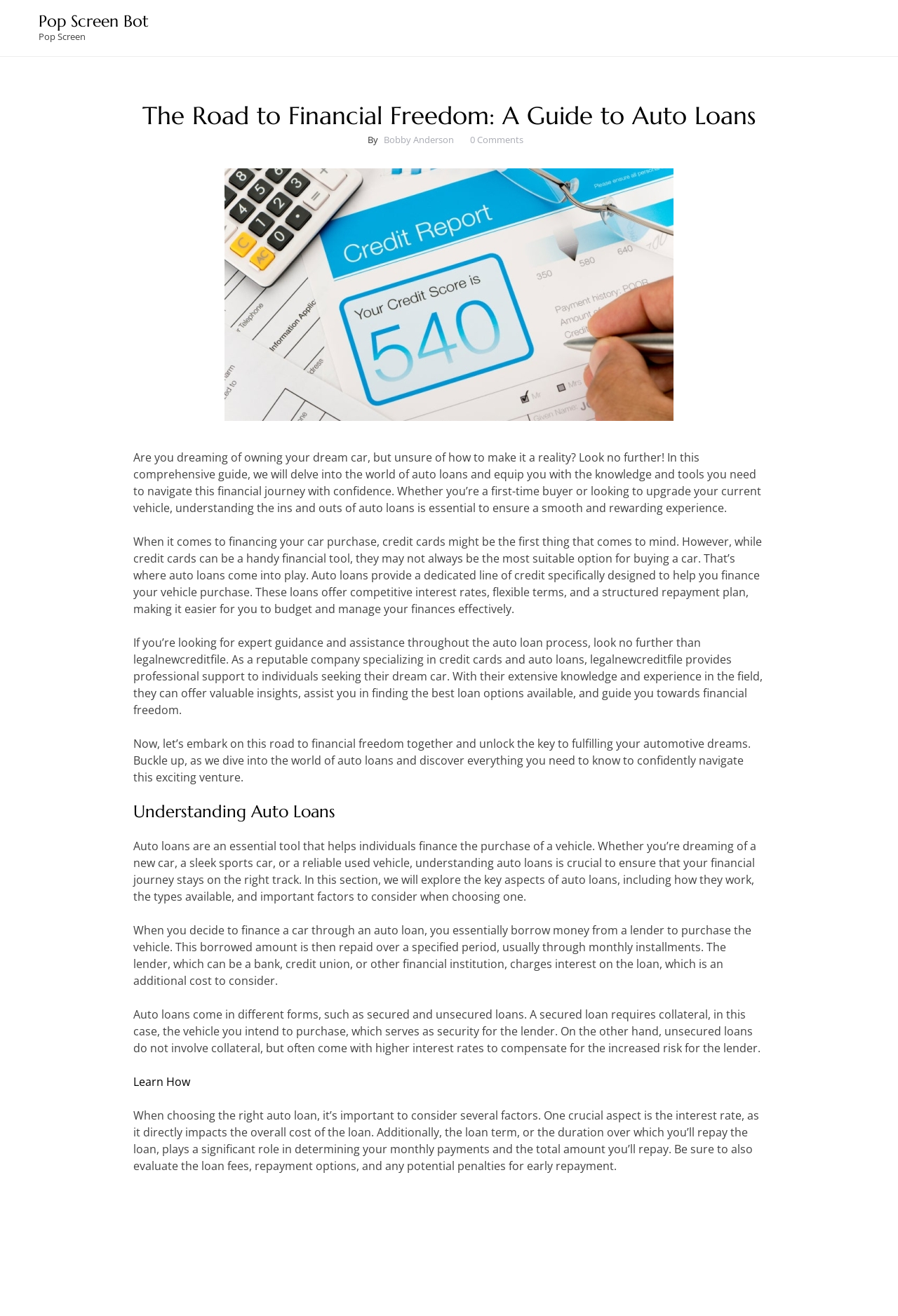Using the given description, provide the bounding box coordinates formatted as (top-left x, top-left y, bottom-right x, bottom-right y), with all values being floating point numbers between 0 and 1. Description: Pop Screen Bot

[0.043, 0.009, 0.166, 0.023]